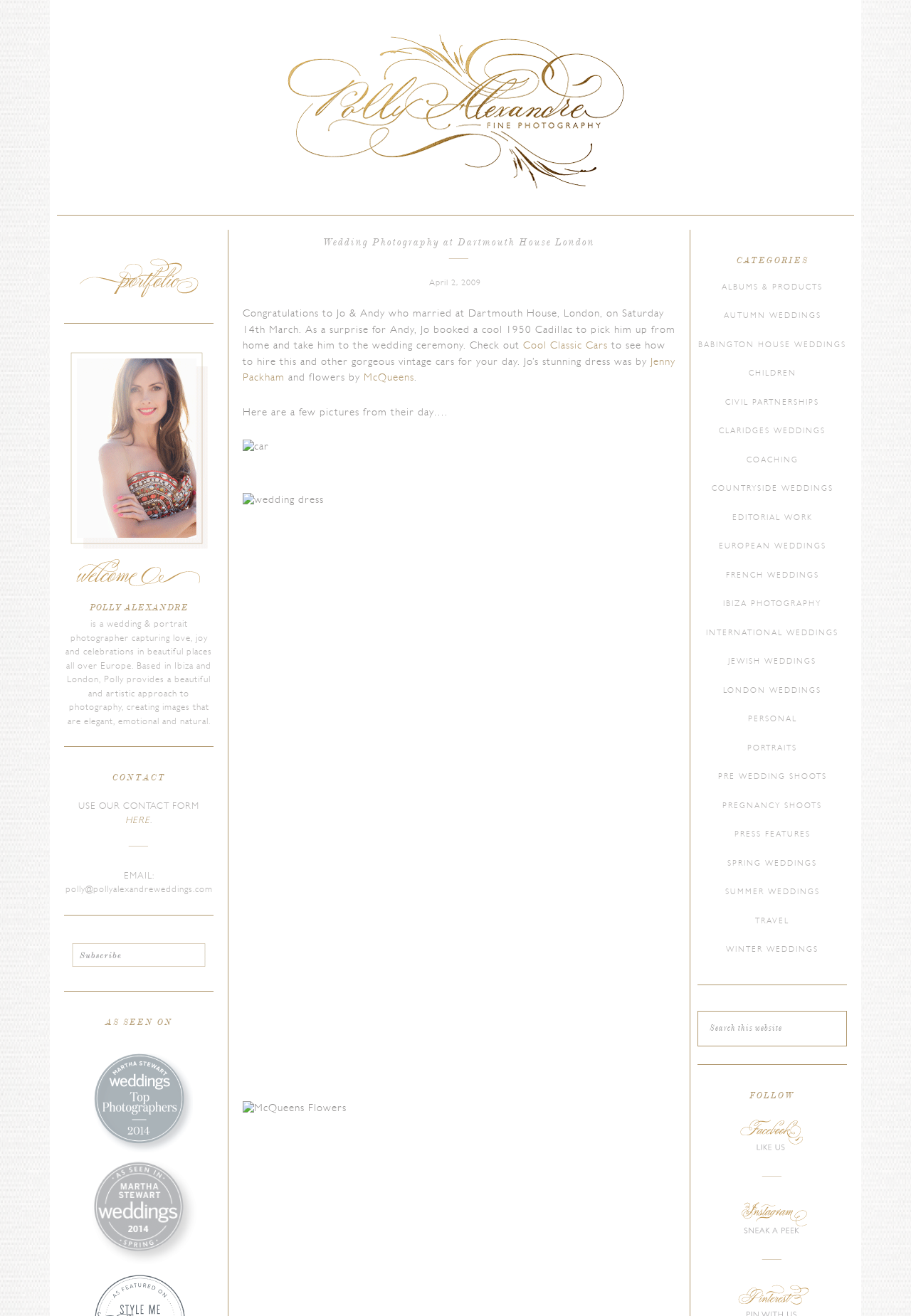Identify the coordinates of the bounding box for the element that must be clicked to accomplish the instruction: "Follow on social media".

[0.804, 0.871, 0.891, 0.878]